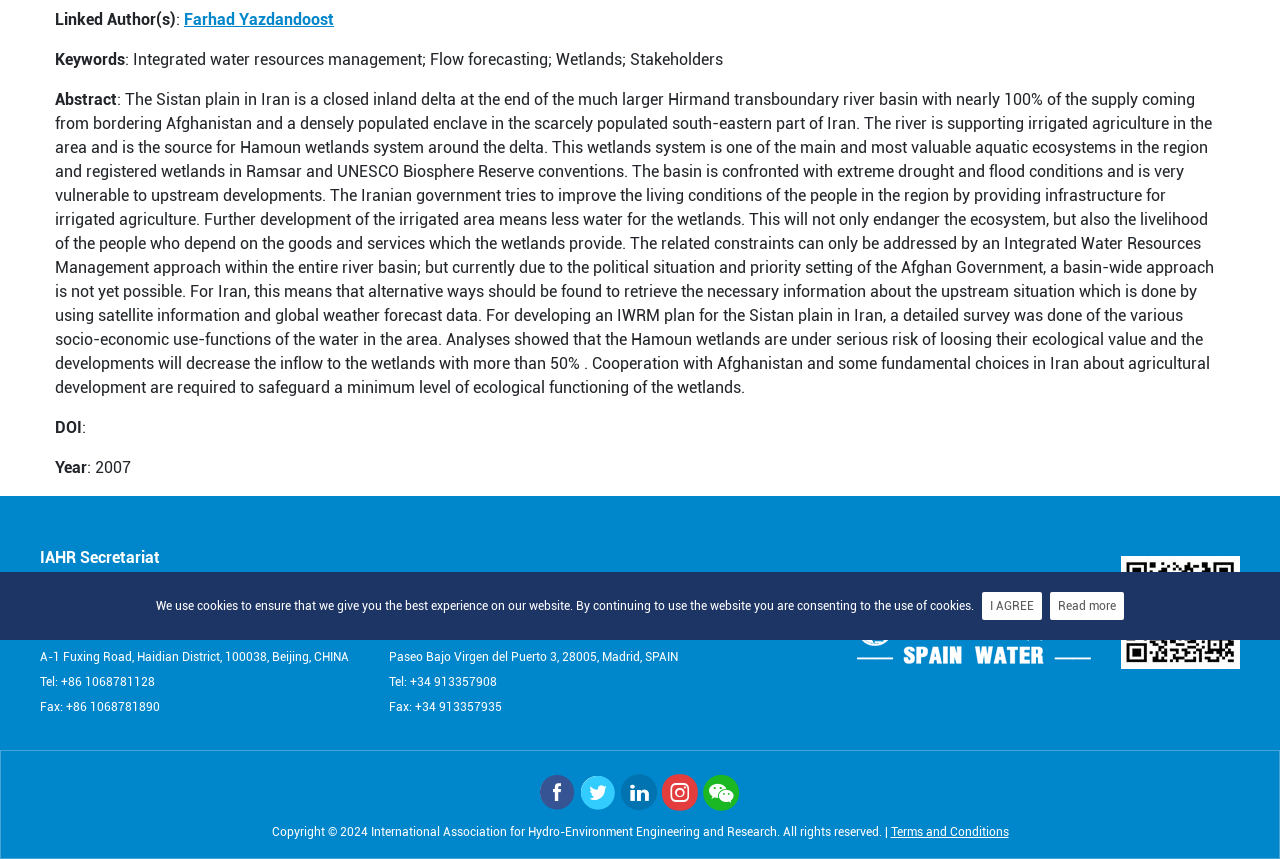Determine the bounding box coordinates in the format (top-left x, top-left y, bottom-right x, bottom-right y). Ensure all values are floating point numbers between 0 and 1. Identify the bounding box of the UI element described by: alt="底部logo"

[0.67, 0.682, 0.852, 0.752]